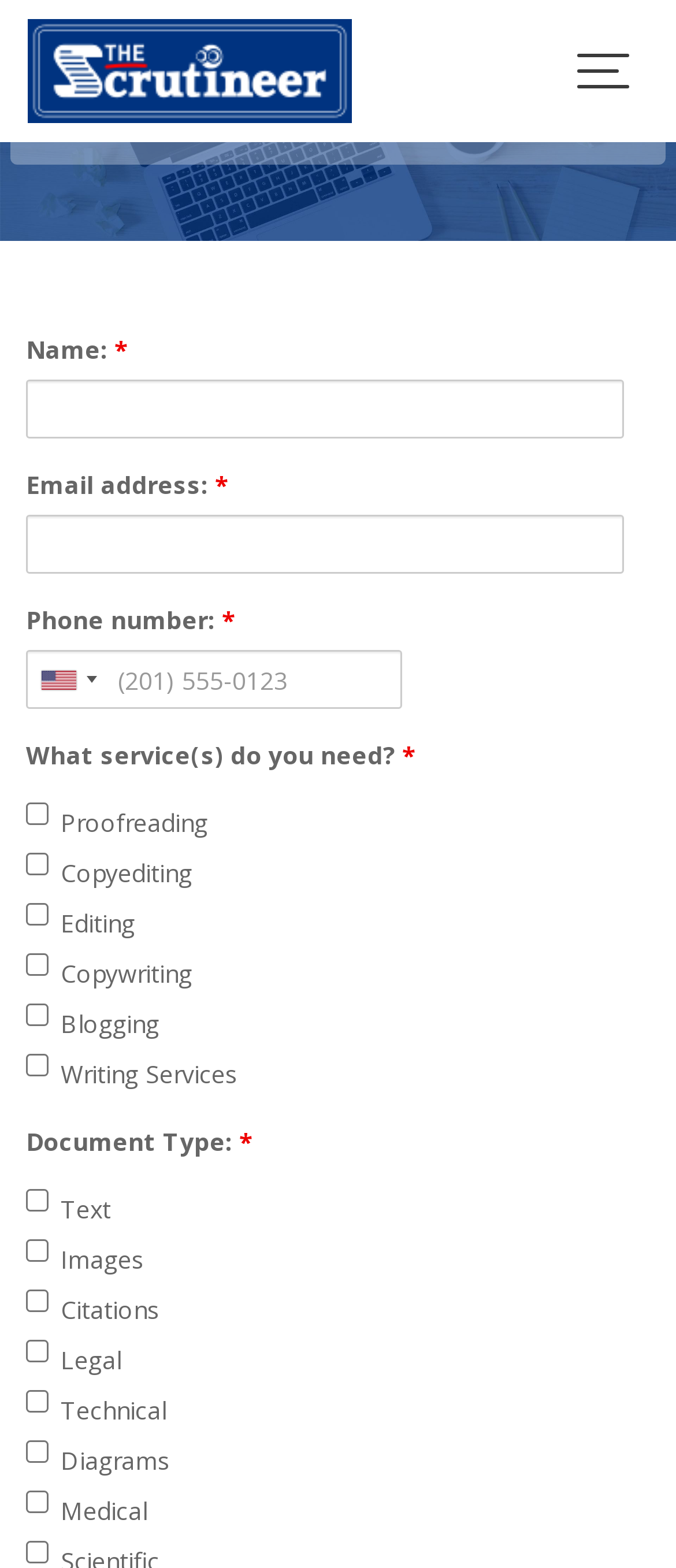How many required fields are there?
Based on the image, give a one-word or short phrase answer.

3